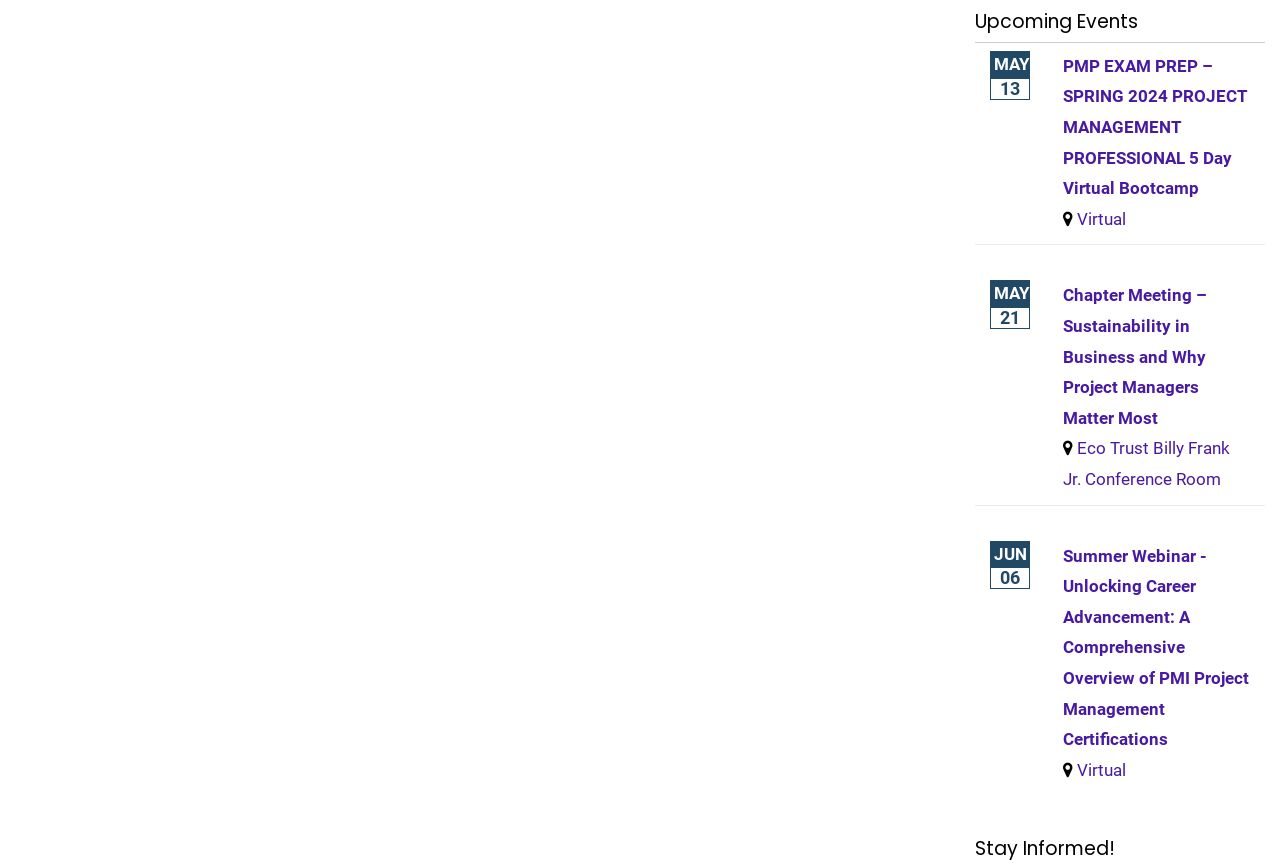Locate the bounding box for the described UI element: "Virtual". Ensure the coordinates are four float numbers between 0 and 1, formatted as [left, top, right, bottom].

[0.841, 0.242, 0.879, 0.265]